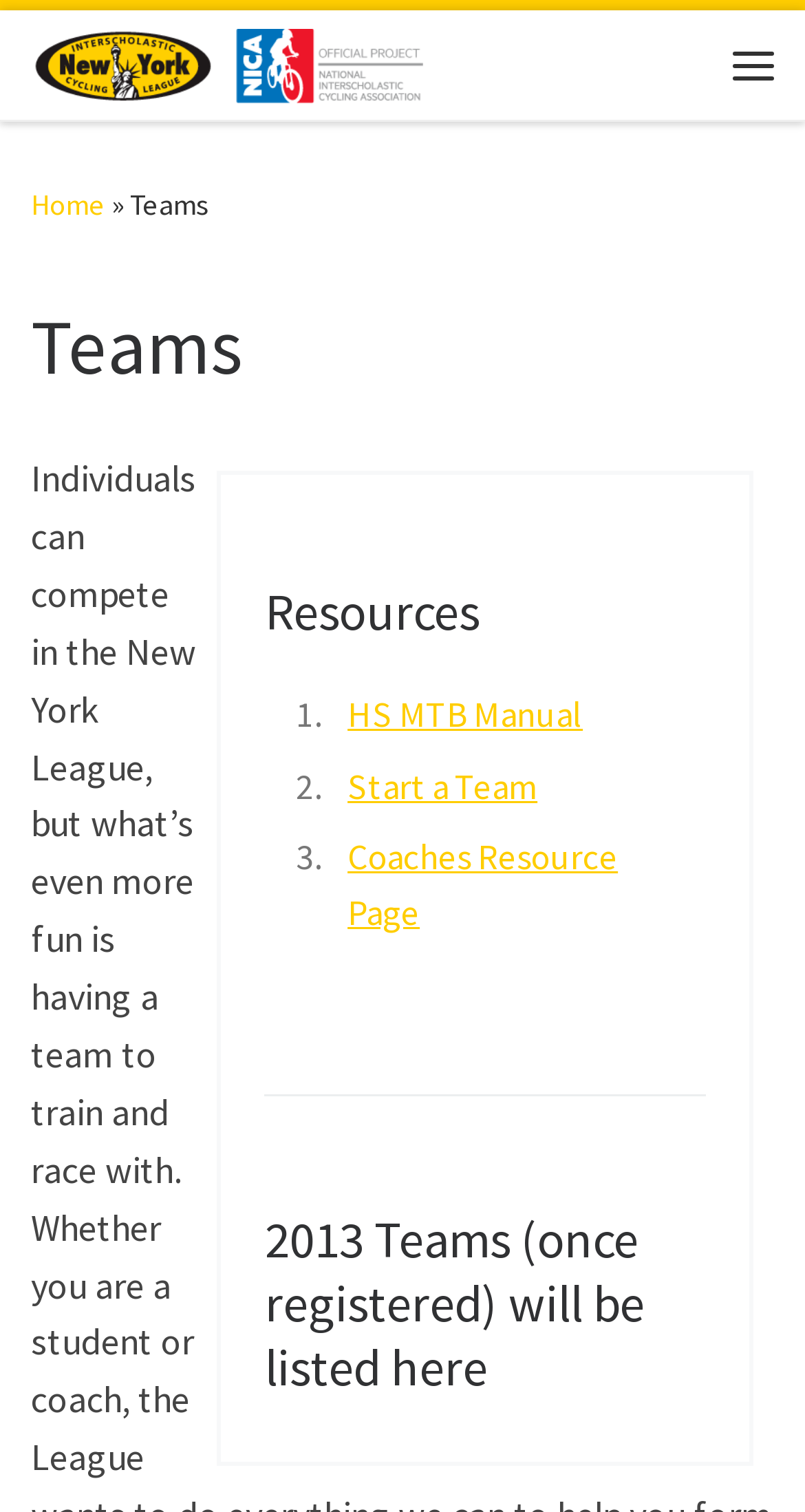What is the purpose of the 'Start a Team' link?
Examine the image and give a concise answer in one word or a short phrase.

To start a new team